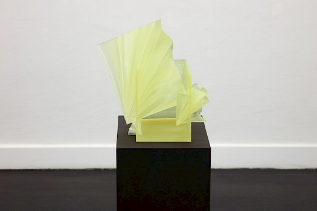What is the material of the pedestal?
Look at the image and respond to the question as thoroughly as possible.

The caption states that the sculpture is 'mounted on a sleek black pedestal', implying that the pedestal is made of a black material.